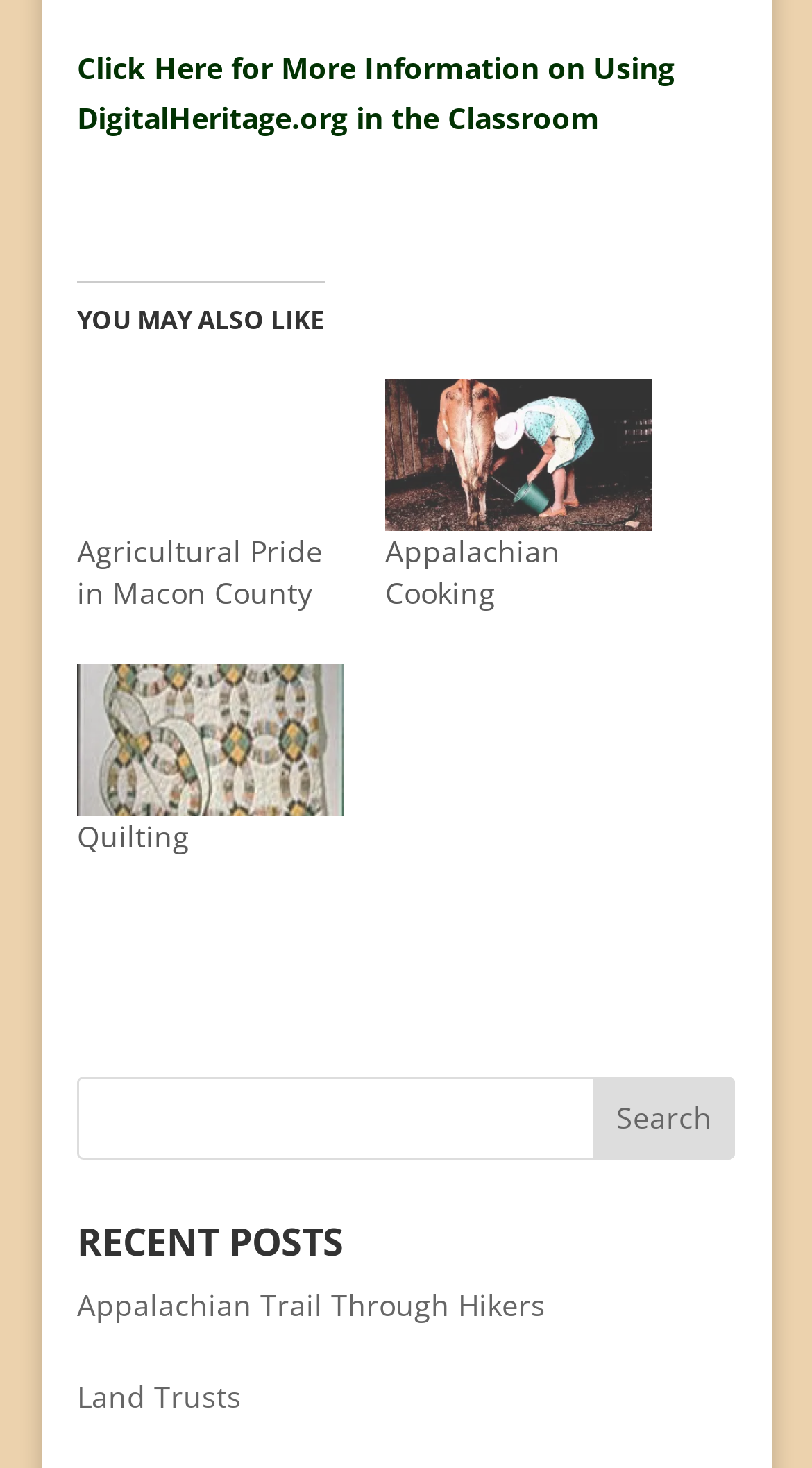Please give a succinct answer to the question in one word or phrase:
What is the purpose of the search bar?

To search the website